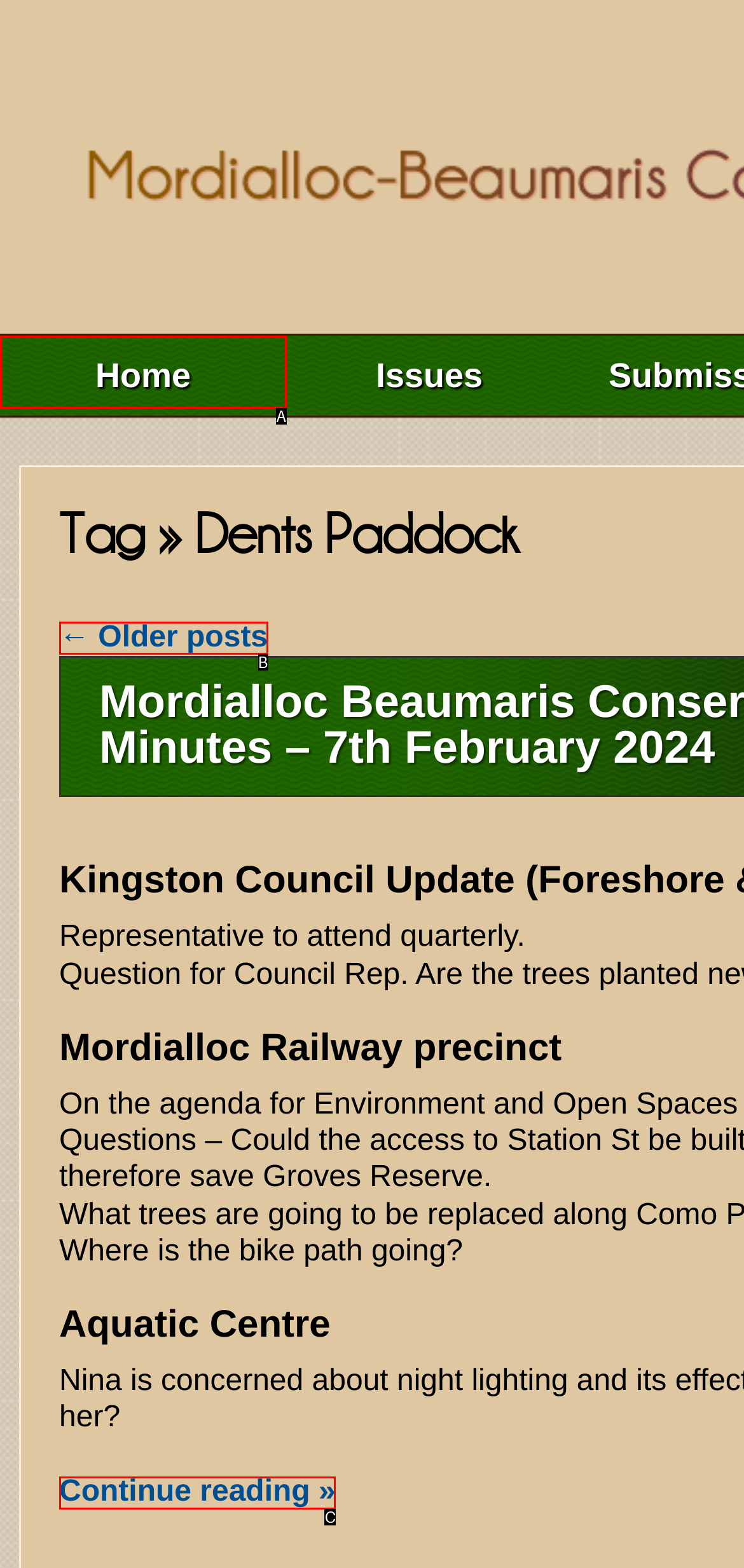Determine the HTML element that aligns with the description: ← Older posts
Answer by stating the letter of the appropriate option from the available choices.

B